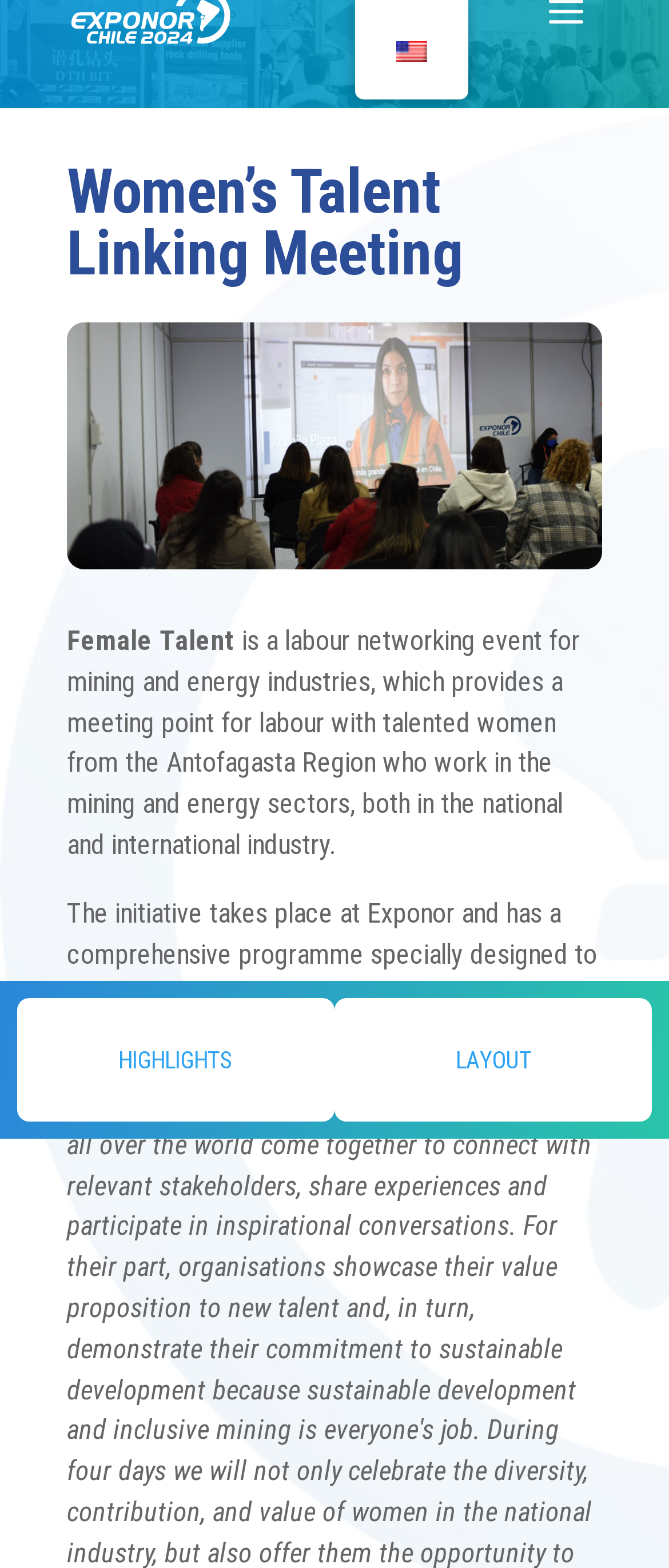Identify the main title of the webpage and generate its text content.

Women’s Talent Linking Meeting